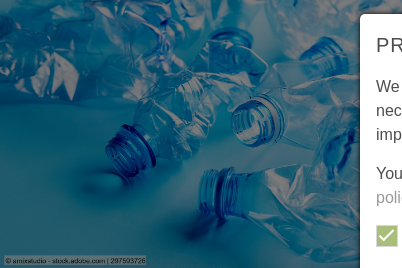What is the purpose of the image?
From the screenshot, provide a brief answer in one word or phrase.

To represent recycling and environmental sustainability